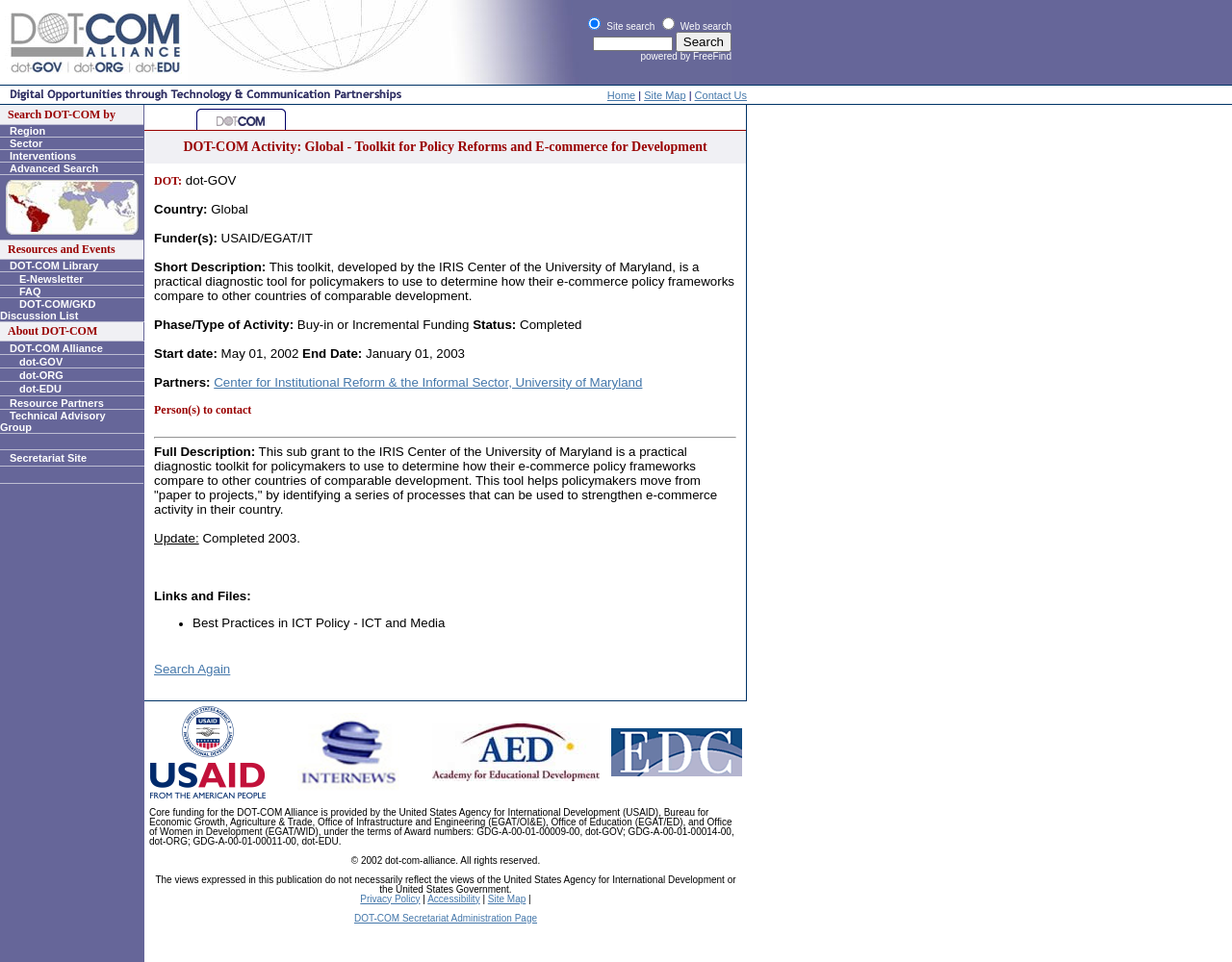Please locate the bounding box coordinates of the region I need to click to follow this instruction: "View DOT-COM Library".

[0.0, 0.269, 0.117, 0.282]